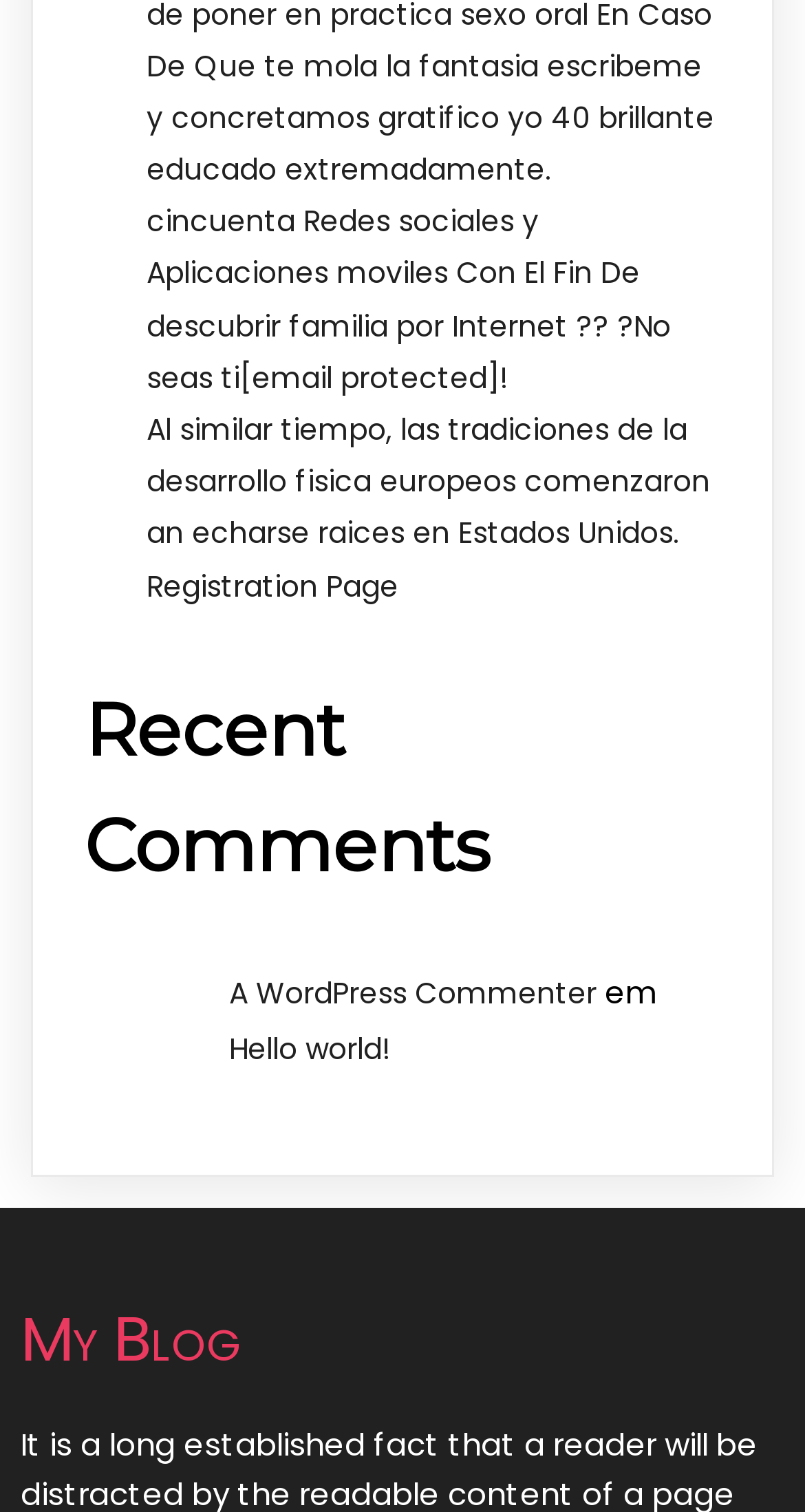Using the webpage screenshot, find the UI element described by Registration Page. Provide the bounding box coordinates in the format (top-left x, top-left y, bottom-right x, bottom-right y), ensuring all values are floating point numbers between 0 and 1.

[0.182, 0.374, 0.495, 0.401]